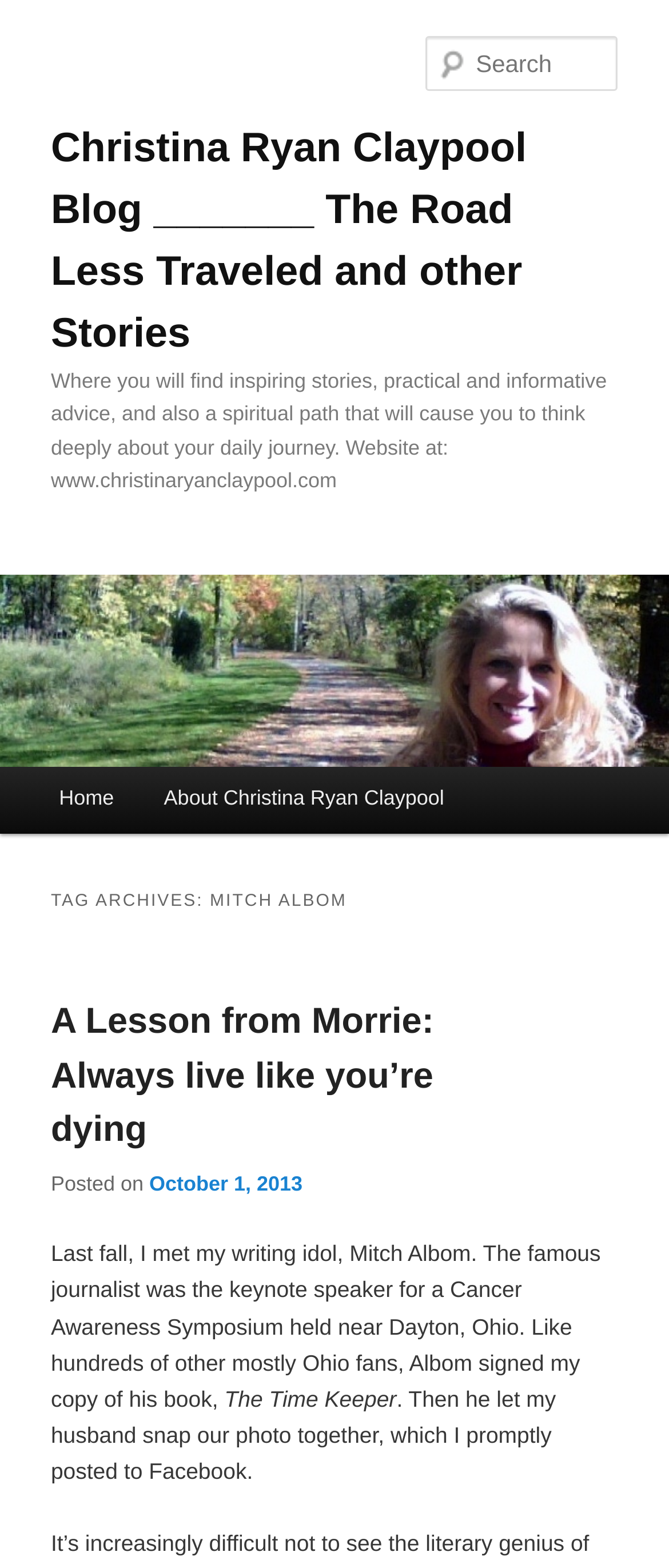Generate the text content of the main headline of the webpage.

Christina Ryan Claypool Blog _______ The Road Less Traveled and other Stories